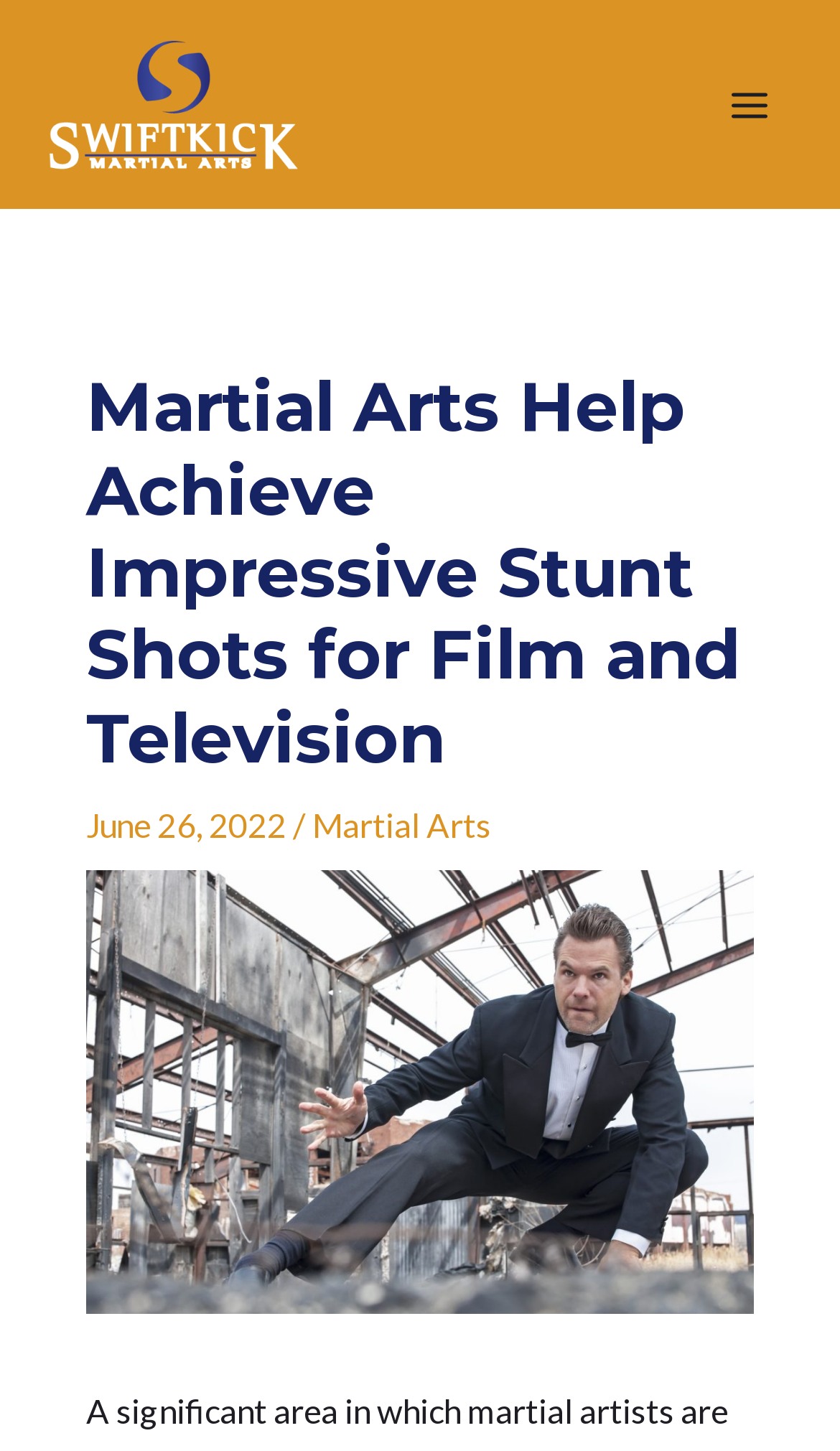When was the article published? From the image, respond with a single word or brief phrase.

June 26, 2022